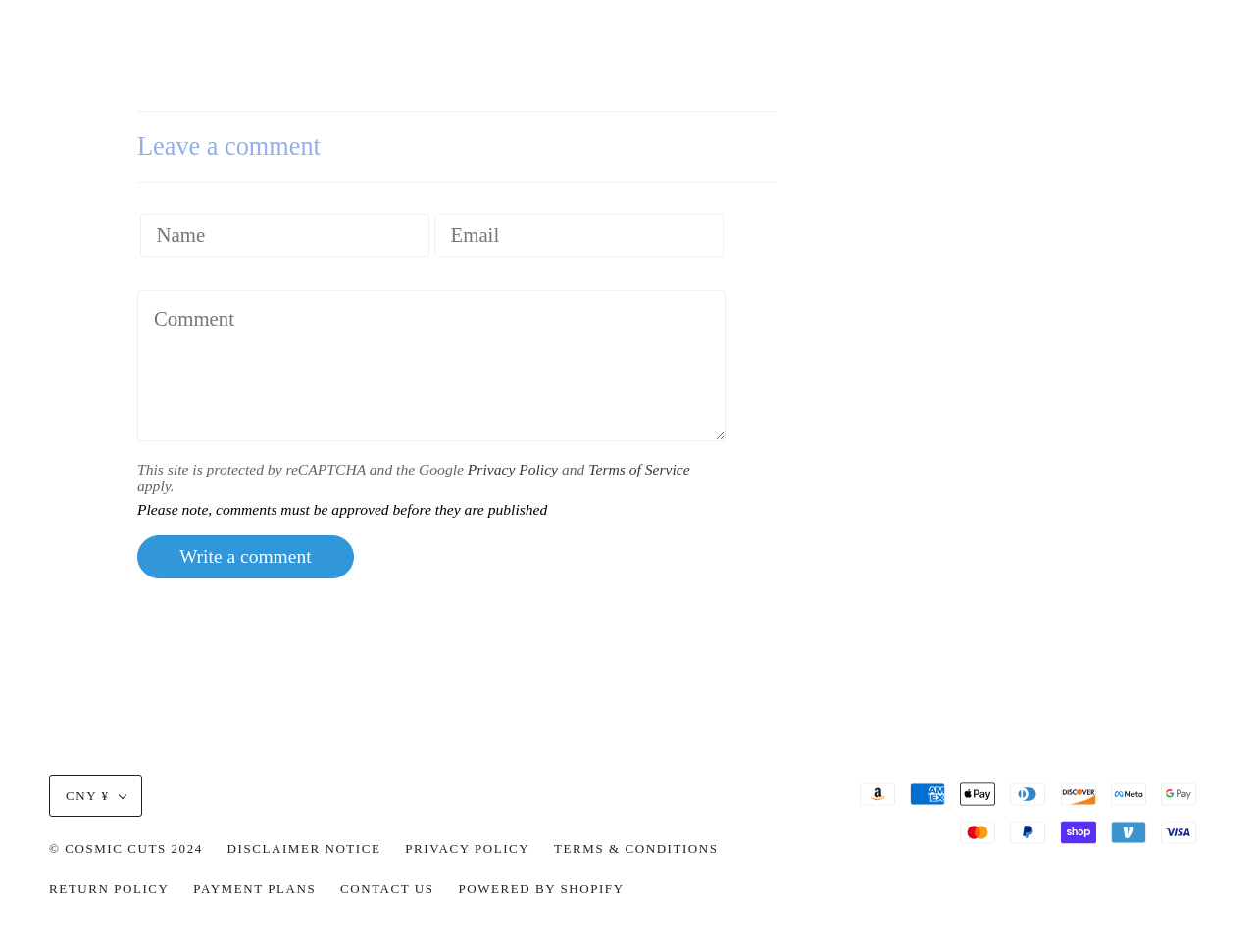What is the function of the button 'Write a comment'? Based on the image, give a response in one word or a short phrase.

Submit comment